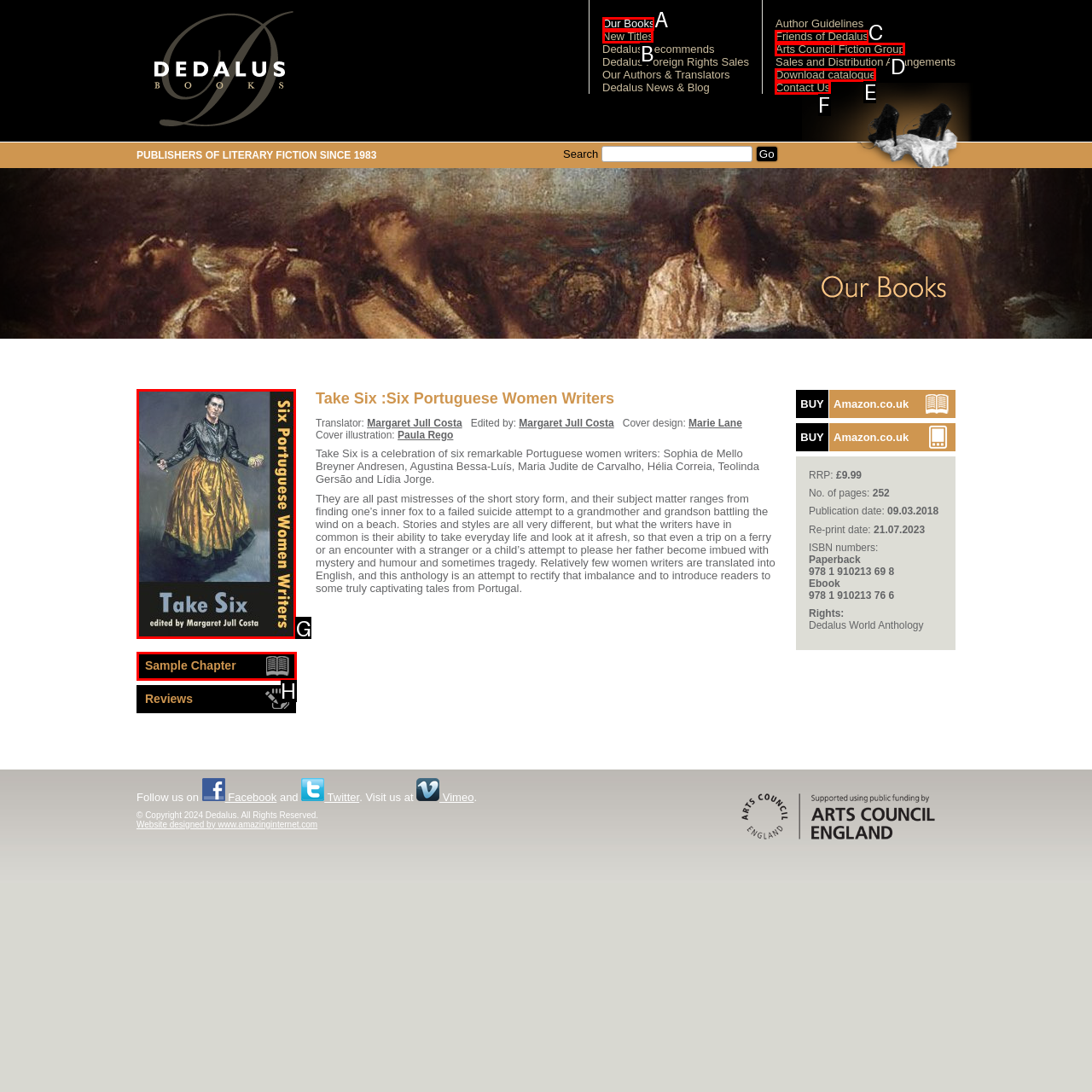To execute the task: Read more about 'Take Six :Six Portuguese Women Writers', which one of the highlighted HTML elements should be clicked? Answer with the option's letter from the choices provided.

G